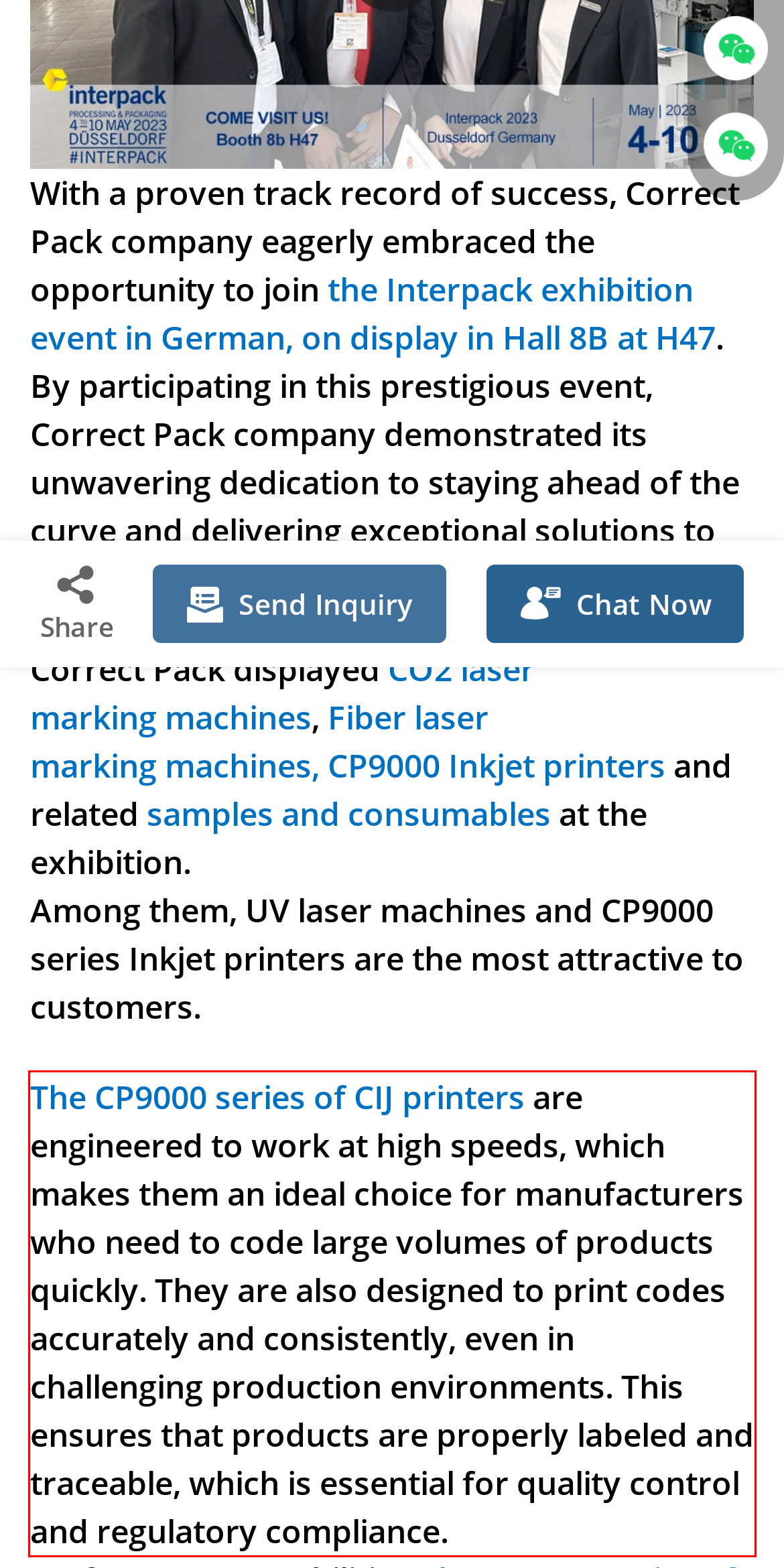Analyze the screenshot of a webpage where a red rectangle is bounding a UI element. Extract and generate the text content within this red bounding box.

The CP9000 series of CIJ printers are engineered to work at high speeds, which makes them an ideal choice for manufacturers who need to code large volumes of products quickly. They are also designed to print codes accurately and consistently, even in challenging production environments. This ensures that products are properly labeled and traceable, which is essential for quality control and regulatory compliance.